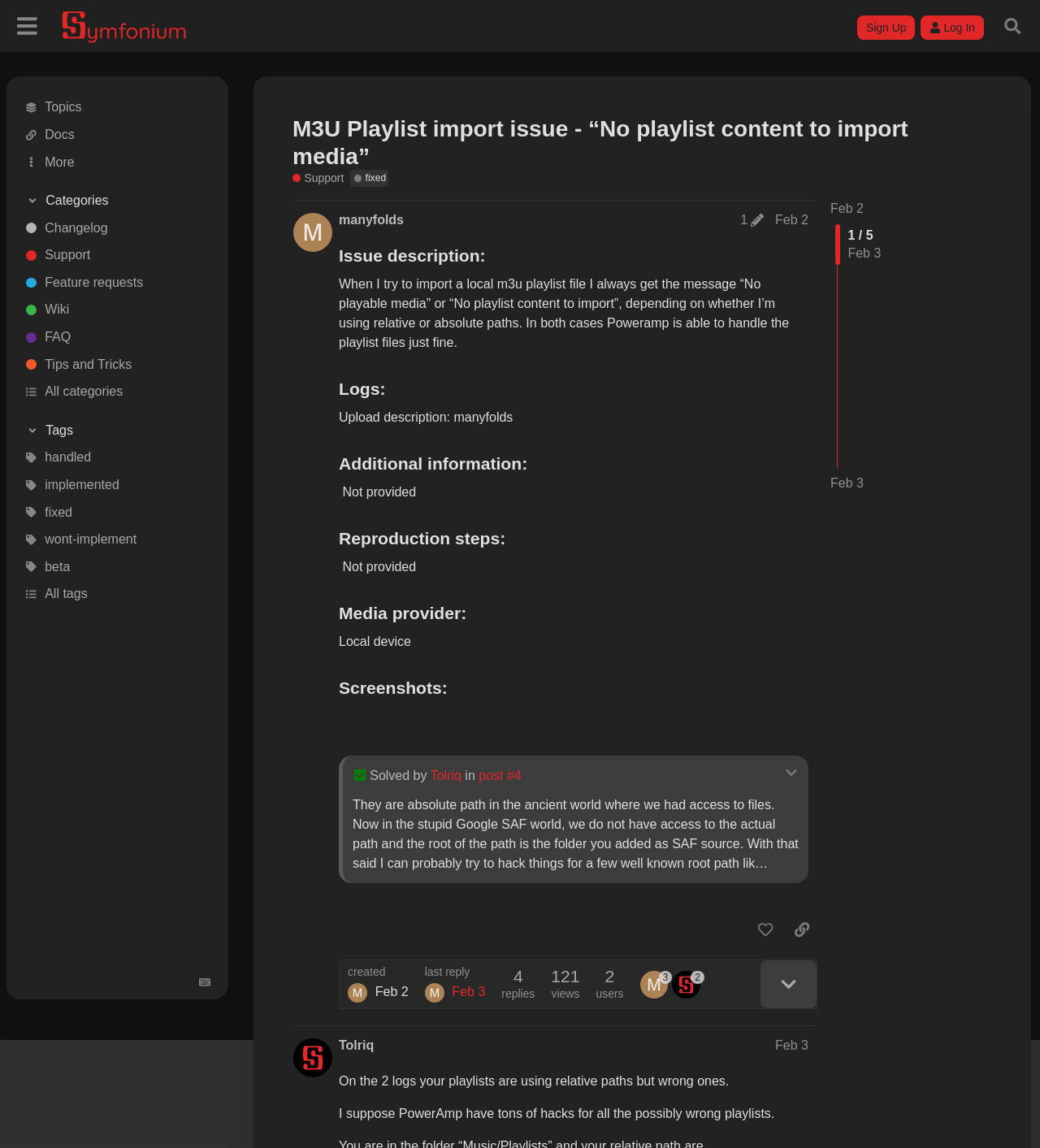Using the elements shown in the image, answer the question comprehensively: What is the name of the user who posted the issue?

The name of the user who posted the issue is 'manyfolds', which is displayed on the webpage as the author of the post.